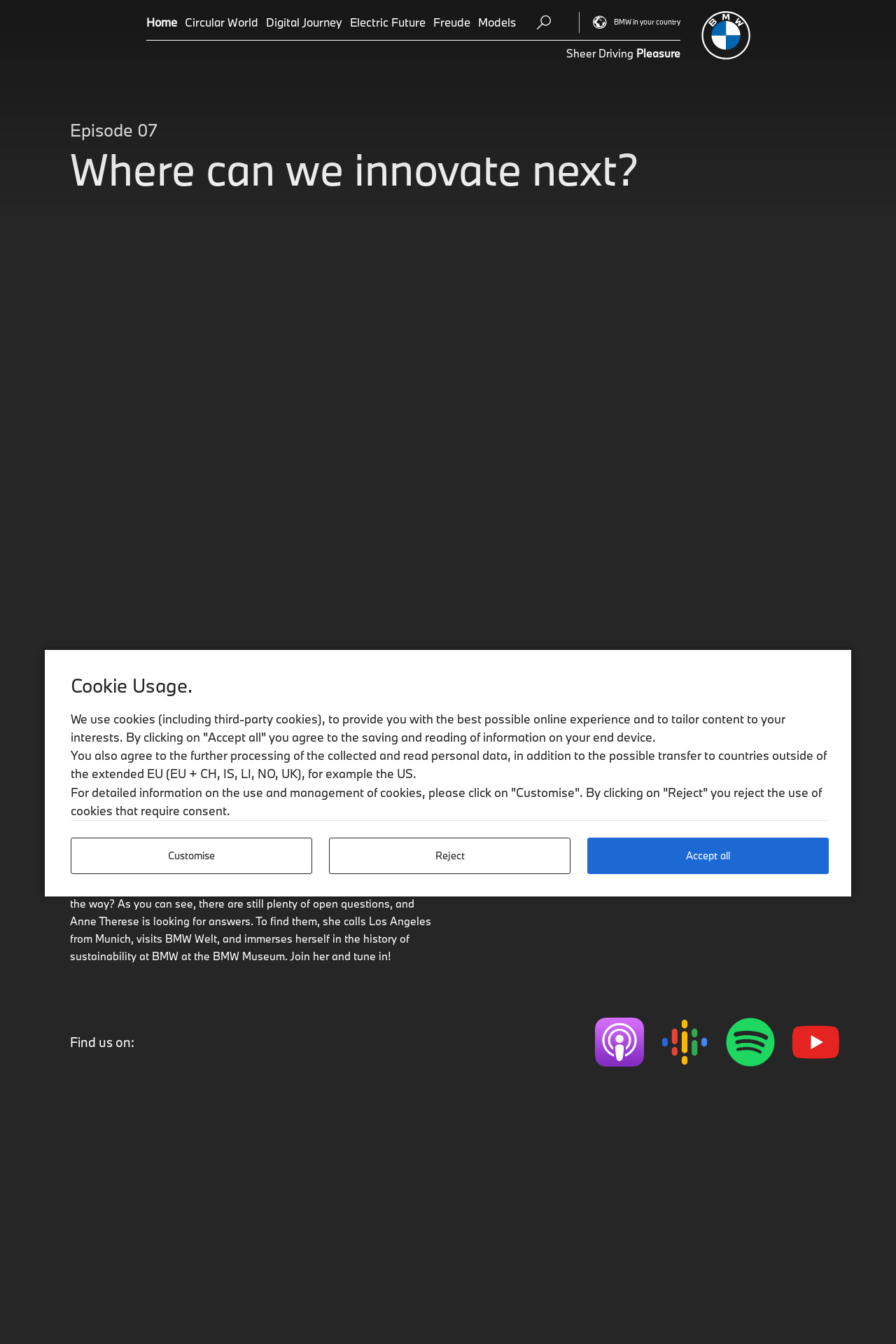What is the topic of Episode 07?
Answer the question using a single word or phrase, according to the image.

Greenest car